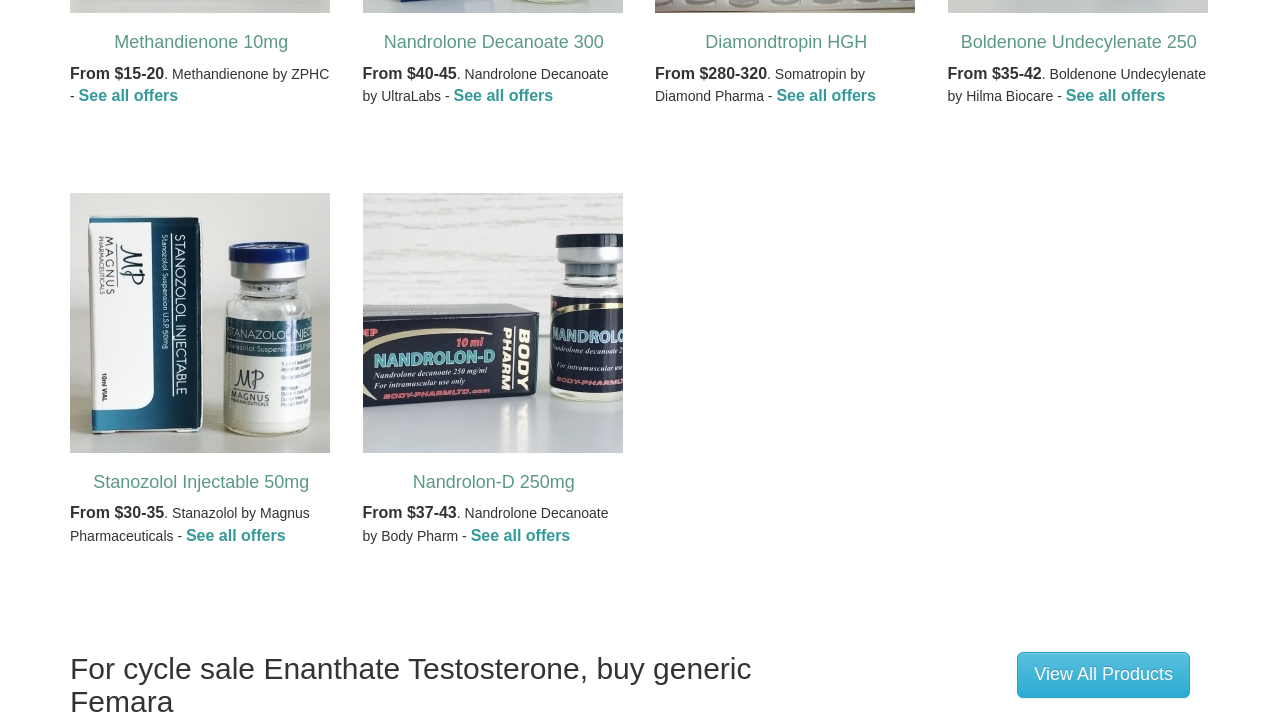Please identify the bounding box coordinates of the element that needs to be clicked to perform the following instruction: "Click on Related Materials".

None